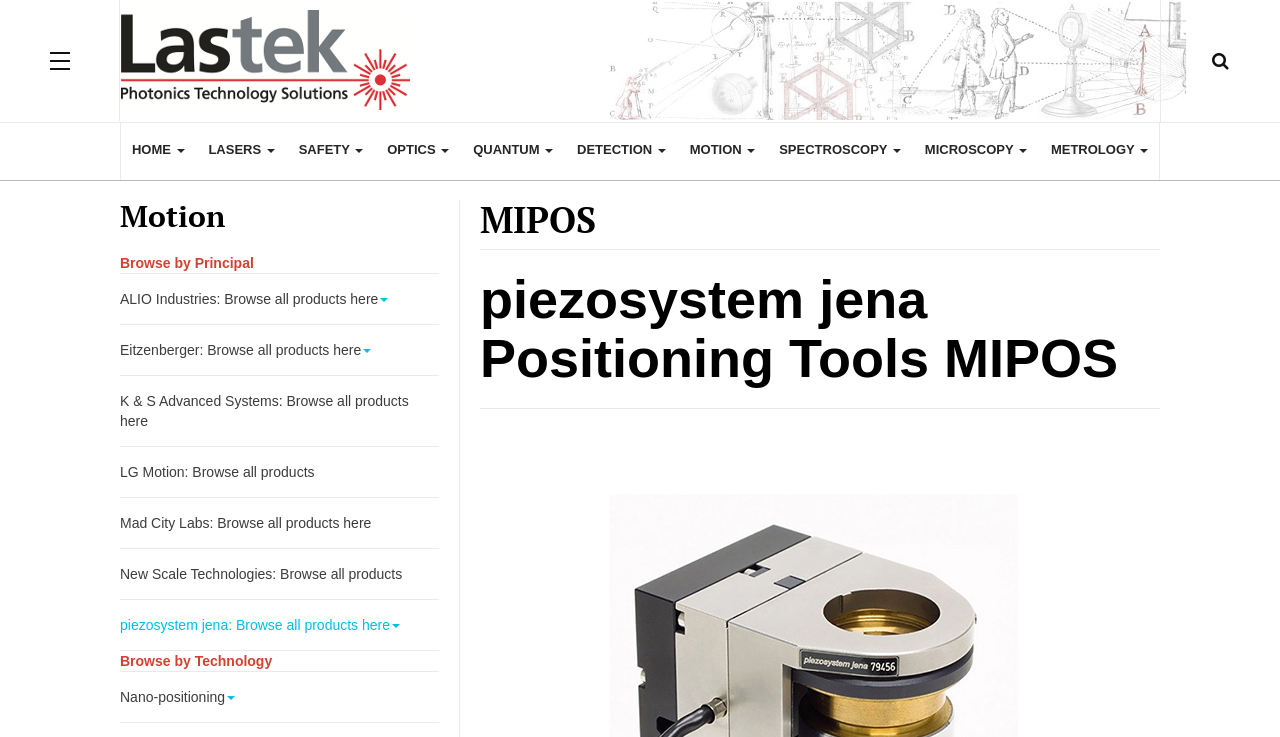Can you specify the bounding box coordinates of the area that needs to be clicked to fulfill the following instruction: "Browse products from 'piezosystem jena'"?

[0.094, 0.814, 0.343, 0.882]